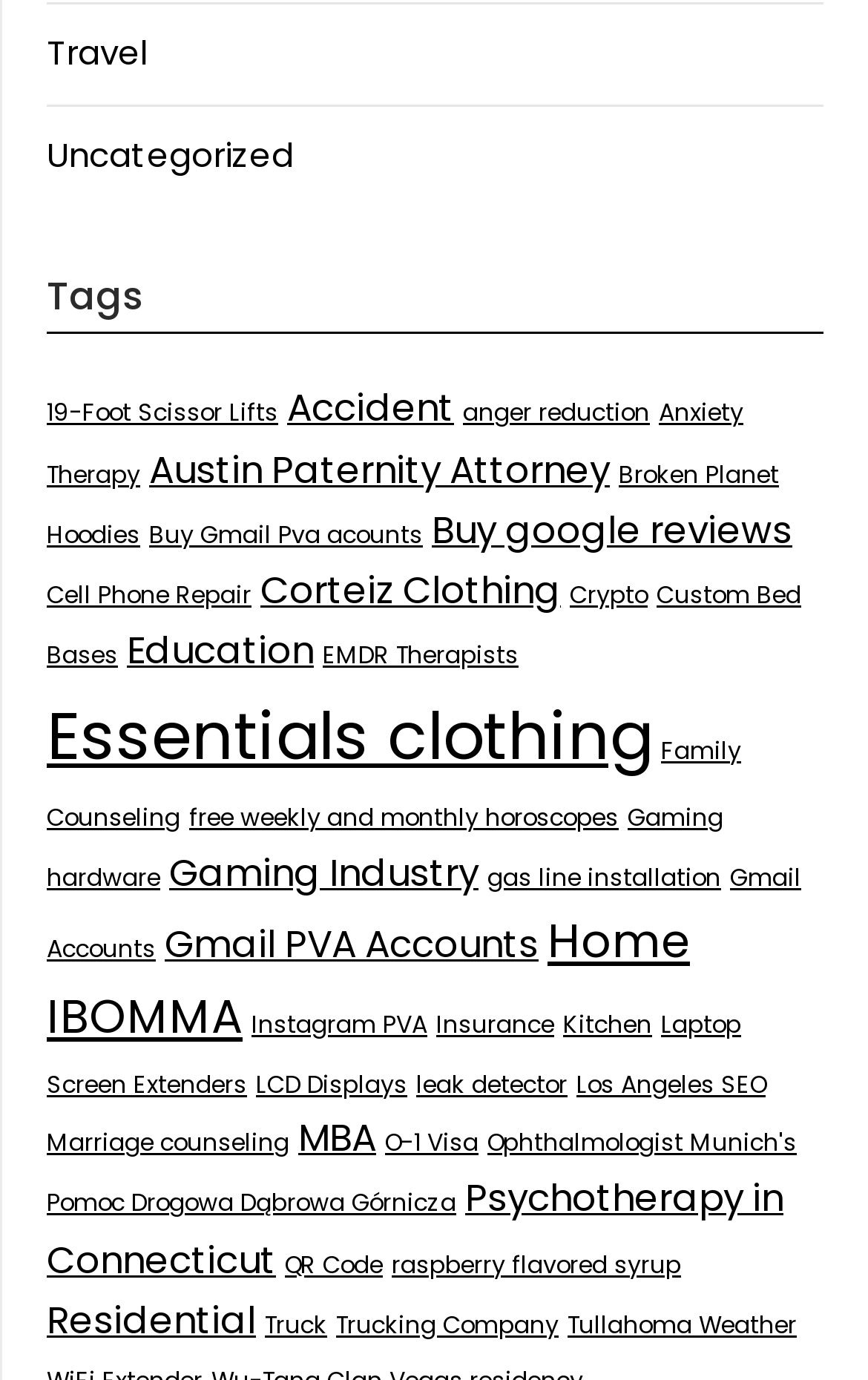Please identify the bounding box coordinates of the clickable element to fulfill the following instruction: "Check out 'Gaming hardware' items". The coordinates should be four float numbers between 0 and 1, i.e., [left, top, right, bottom].

[0.054, 0.581, 0.833, 0.648]